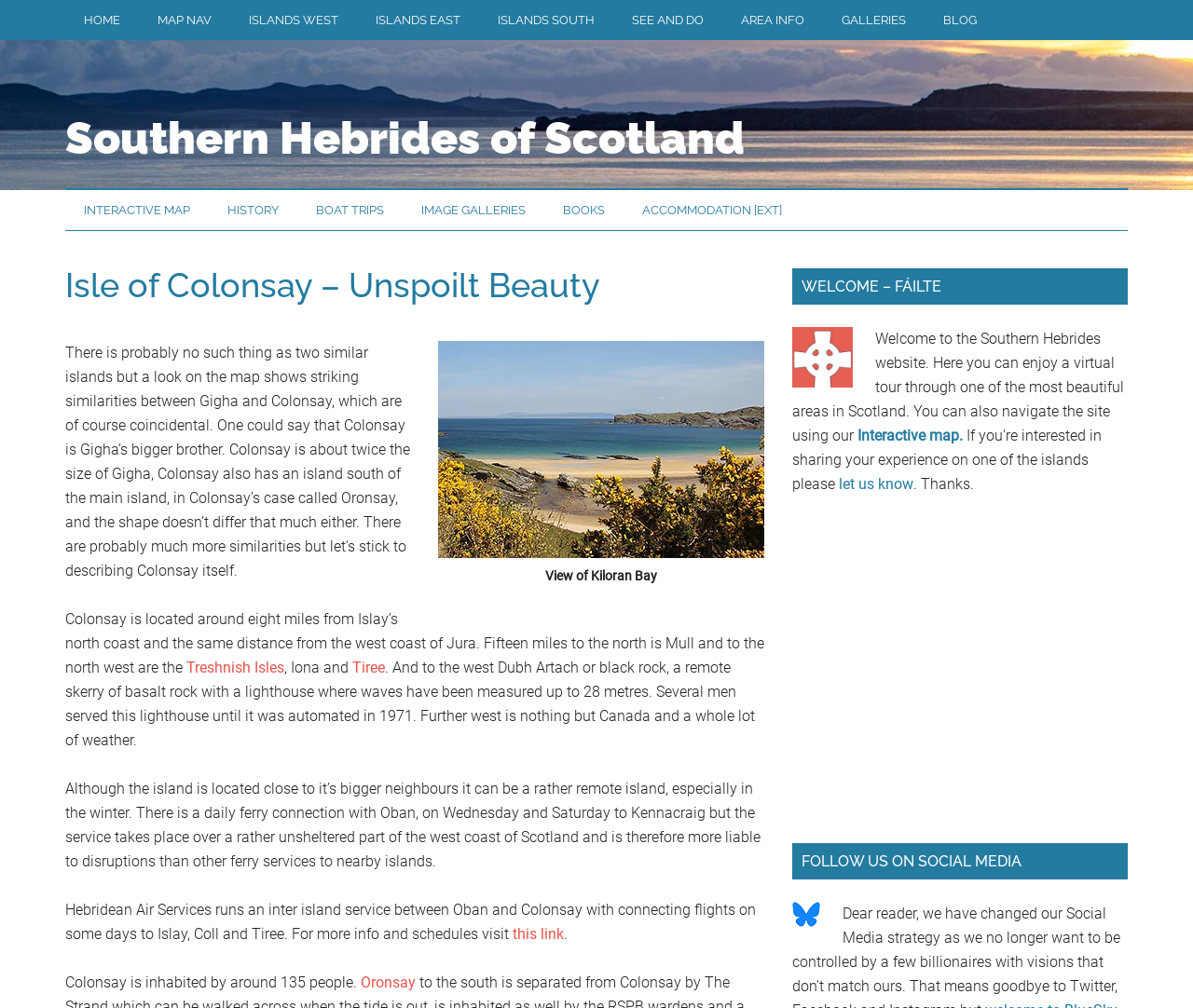What is the name of the air service that runs an inter-island service?
Analyze the screenshot and provide a detailed answer to the question.

I found the answer in the static text 'Hebridean Air Services runs an inter island service between Oban and Colonsay with connecting flights on some days to Islay, Coll and Tiree.' which provides the name of the air service.